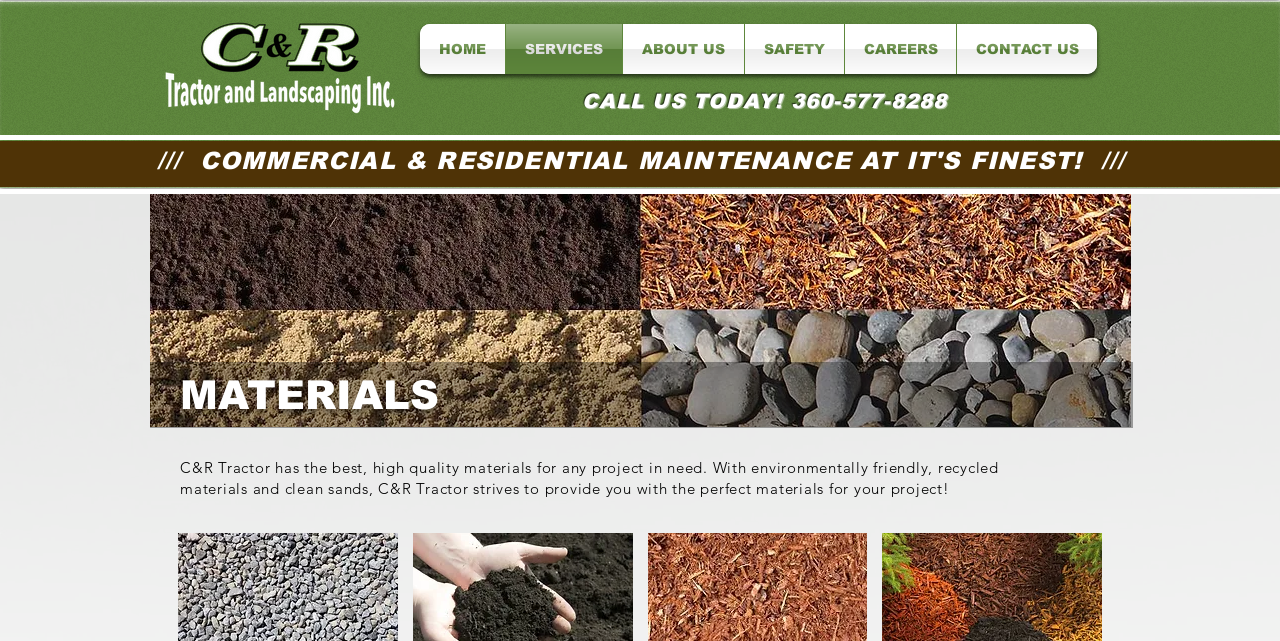Respond with a single word or phrase to the following question: What is the phone number to call?

360-577-8288